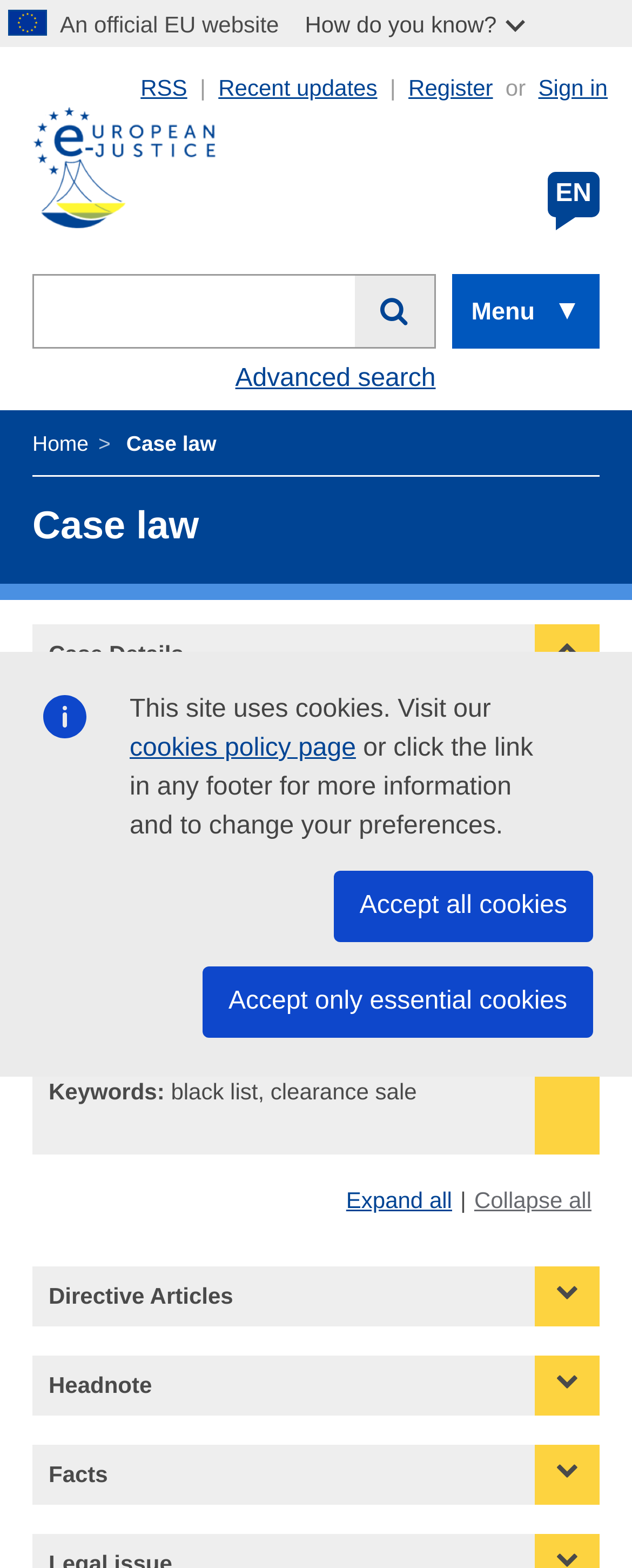Please identify the coordinates of the bounding box for the clickable region that will accomplish this instruction: "Search for case law".

[0.051, 0.175, 0.689, 0.222]